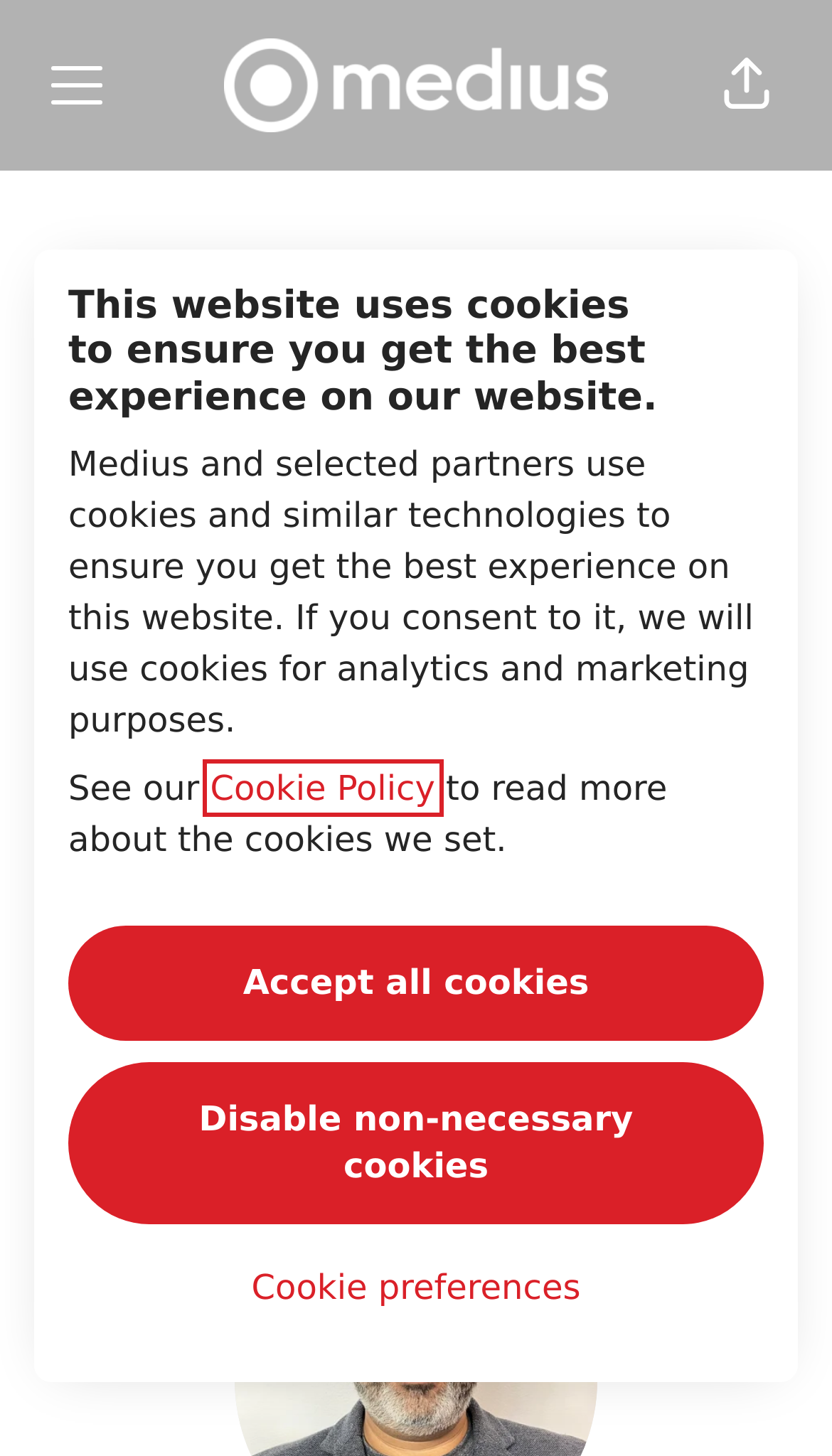Predict the bounding box of the UI element that fits this description: "Disable non-necessary cookies".

[0.082, 0.729, 0.918, 0.841]